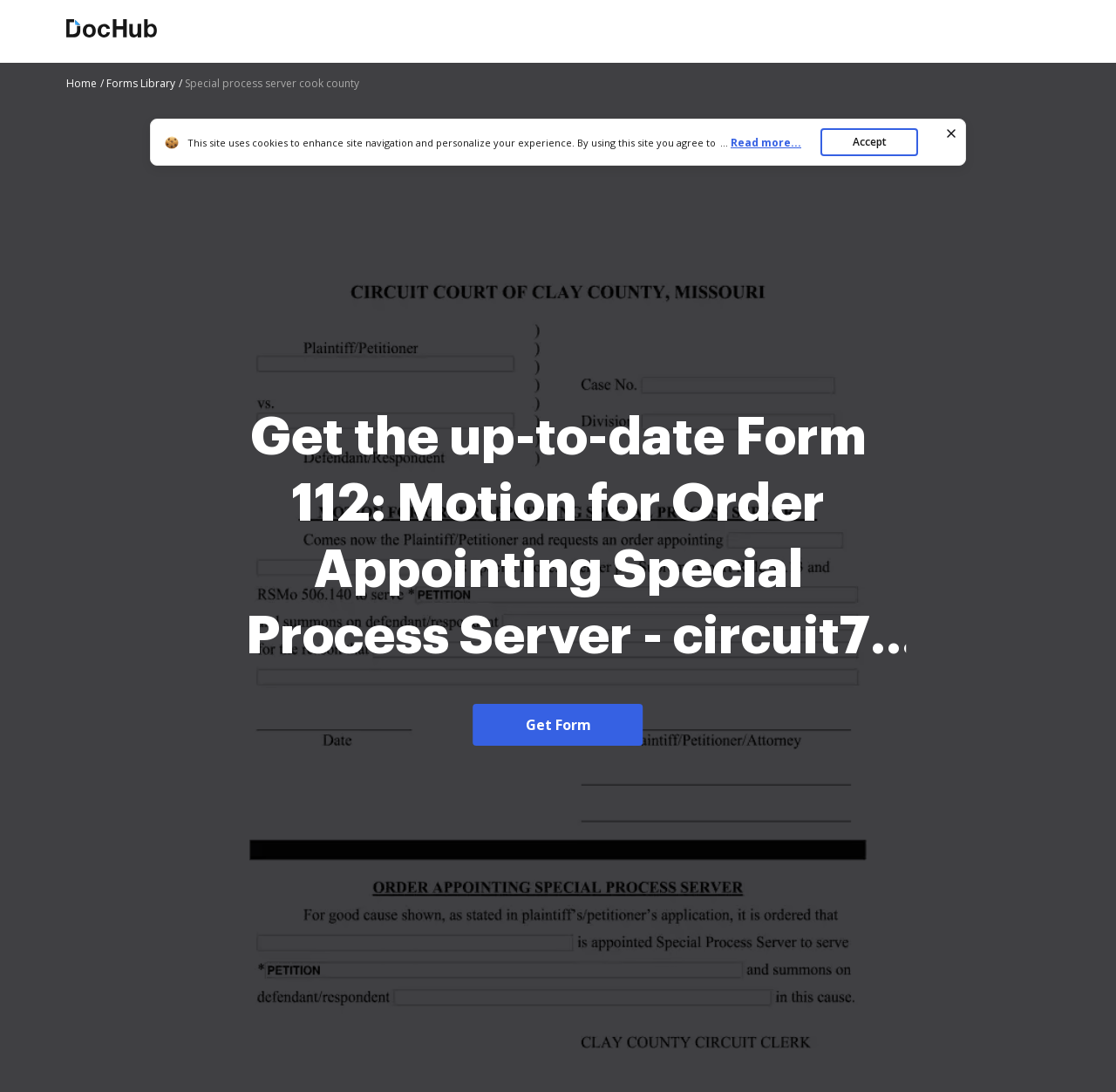Please extract the title of the webpage.

Get the up-to-date Form 112: Motion for Order Appointing Special Process Server - circuit7 2024 now